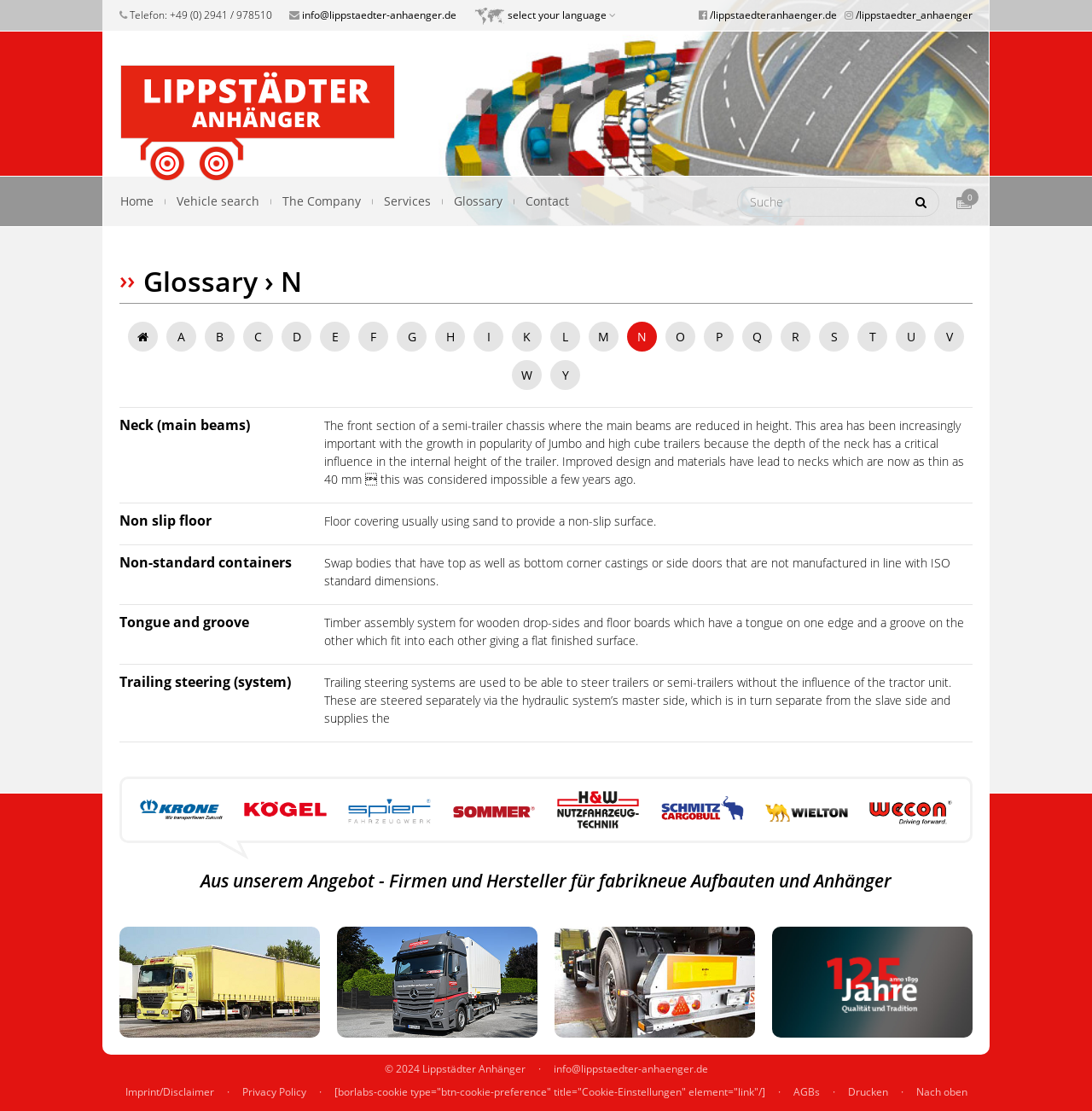Determine the bounding box coordinates of the clickable region to carry out the instruction: "Click the 'Home' link".

[0.11, 0.173, 0.141, 0.189]